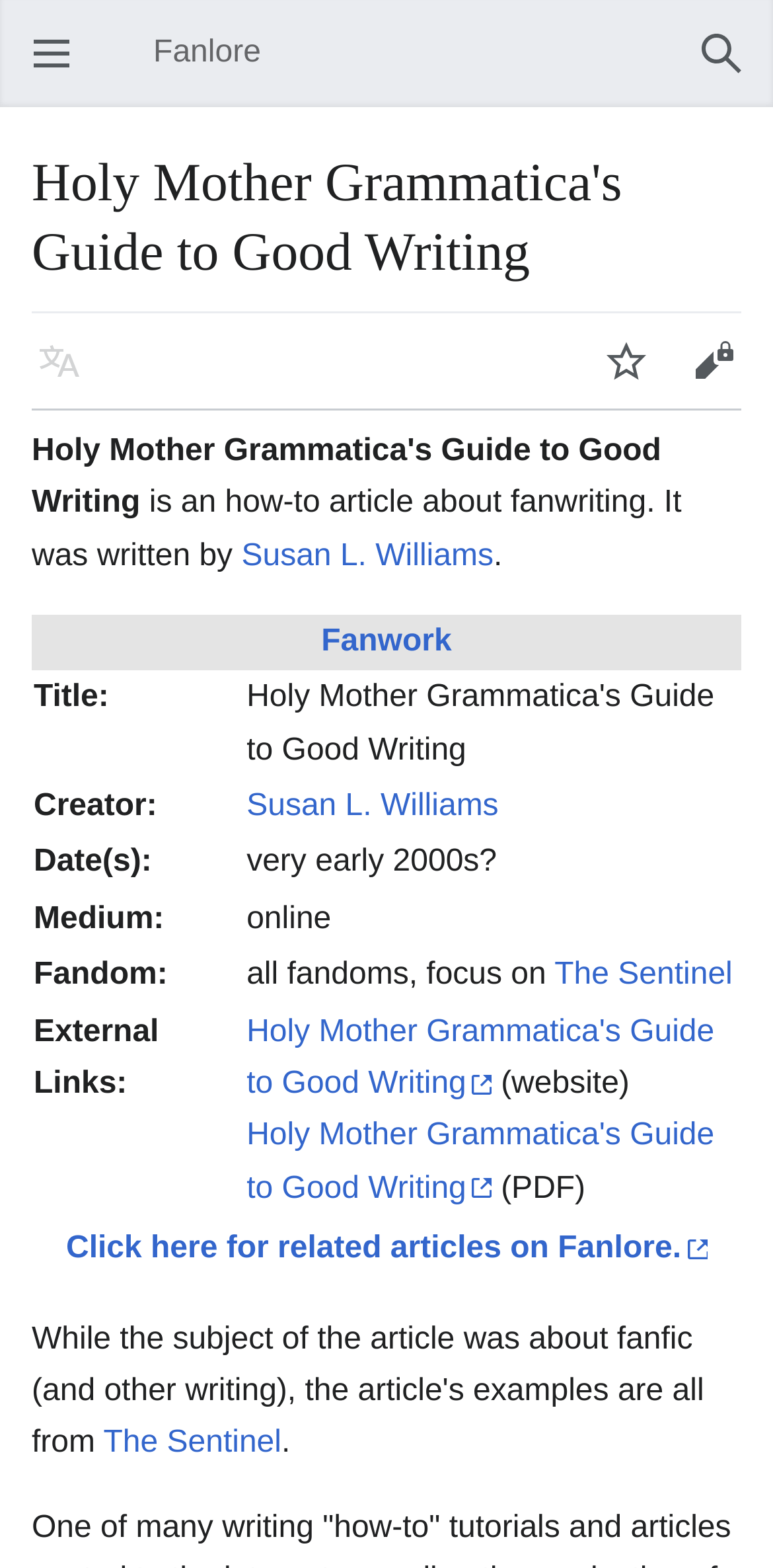Answer the question in a single word or phrase:
What is the fandom of the article?

all fandoms, focus on The Sentinel